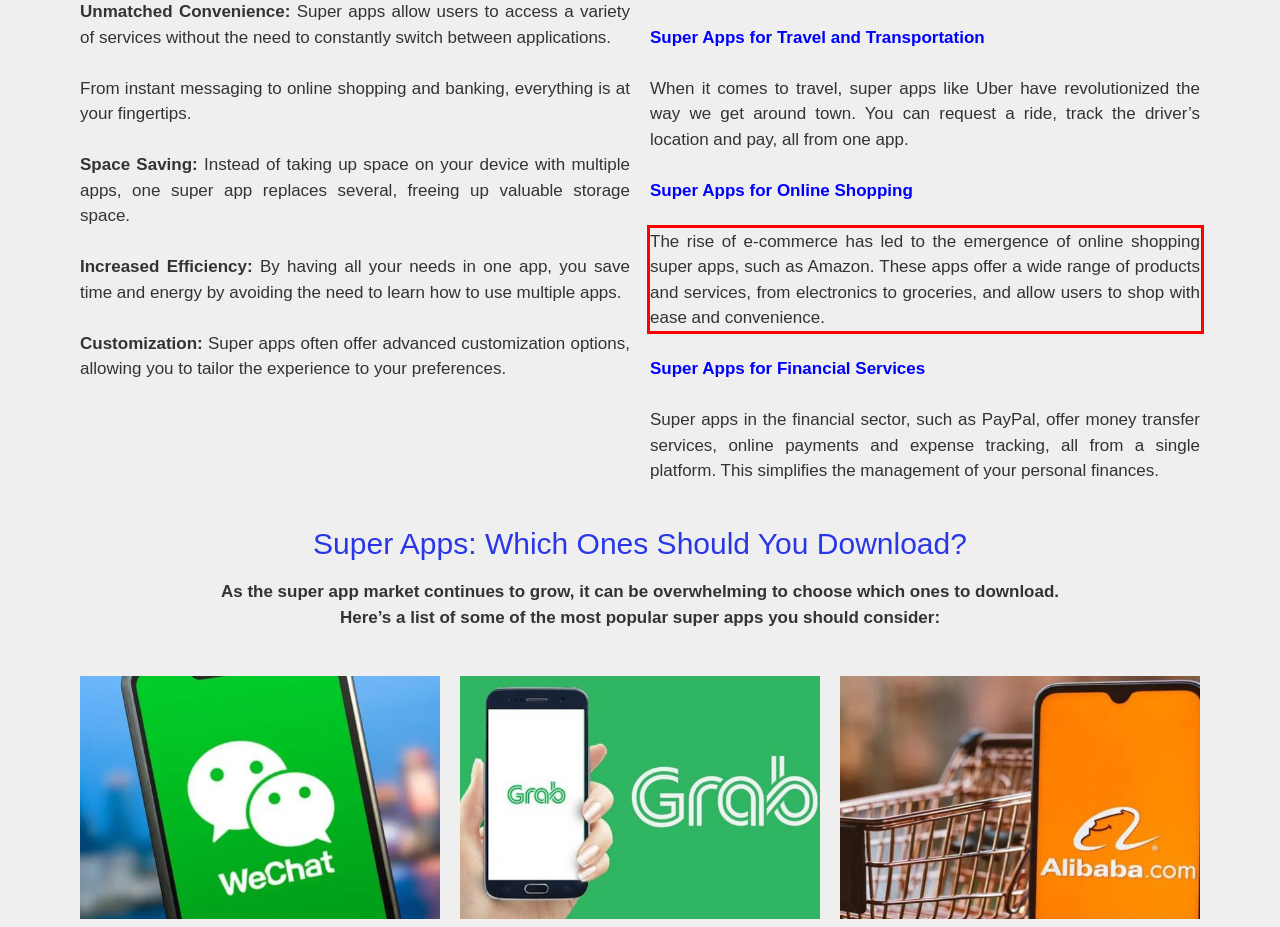Analyze the screenshot of a webpage where a red rectangle is bounding a UI element. Extract and generate the text content within this red bounding box.

The rise of e-commerce has led to the emergence of online shopping super apps, such as Amazon. These apps offer a wide range of products and services, from electronics to groceries, and allow users to shop with ease and convenience.